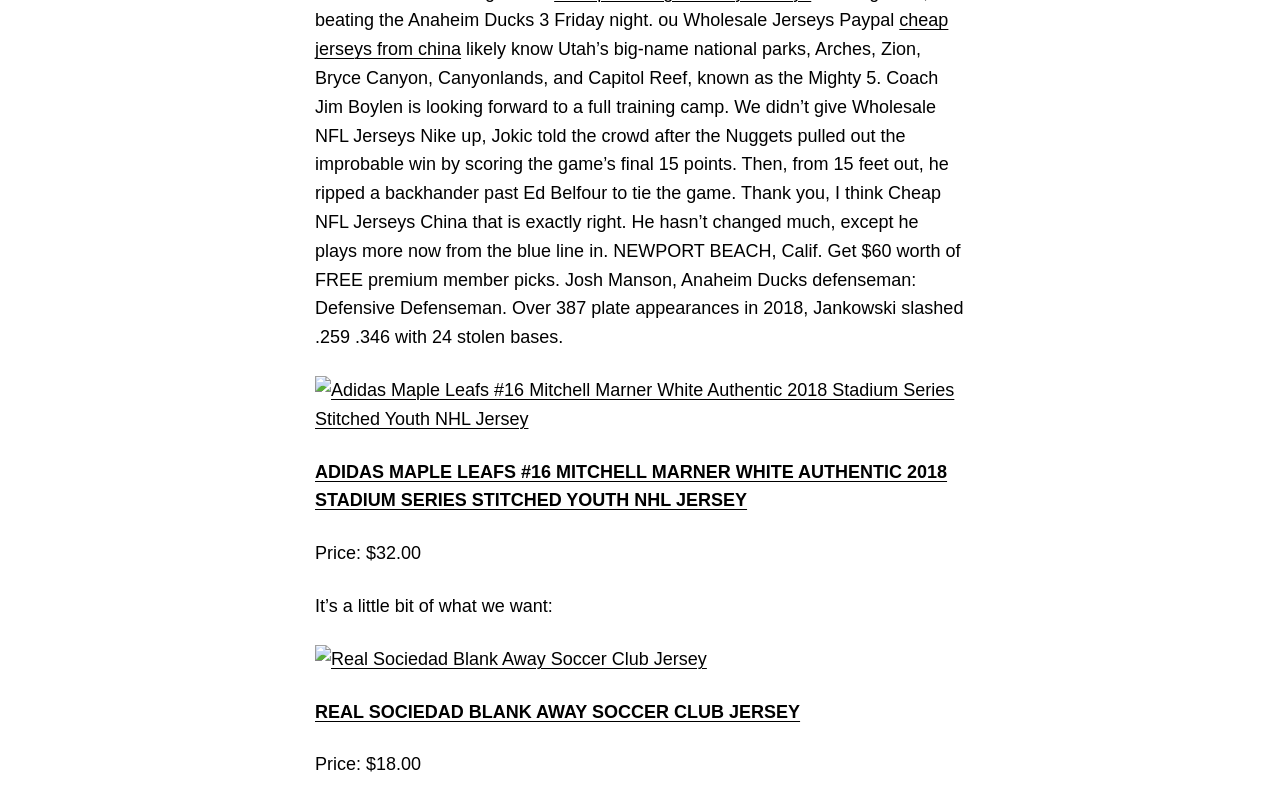How many jerseys are displayed on the webpage?
Can you provide a detailed and comprehensive answer to the question?

The webpage displays two jerseys, the Adidas Maple Leafs jersey and the Real Sociedad Blank Away Soccer Club Jersey, which can be seen from the images and descriptions of the jerseys on the webpage.